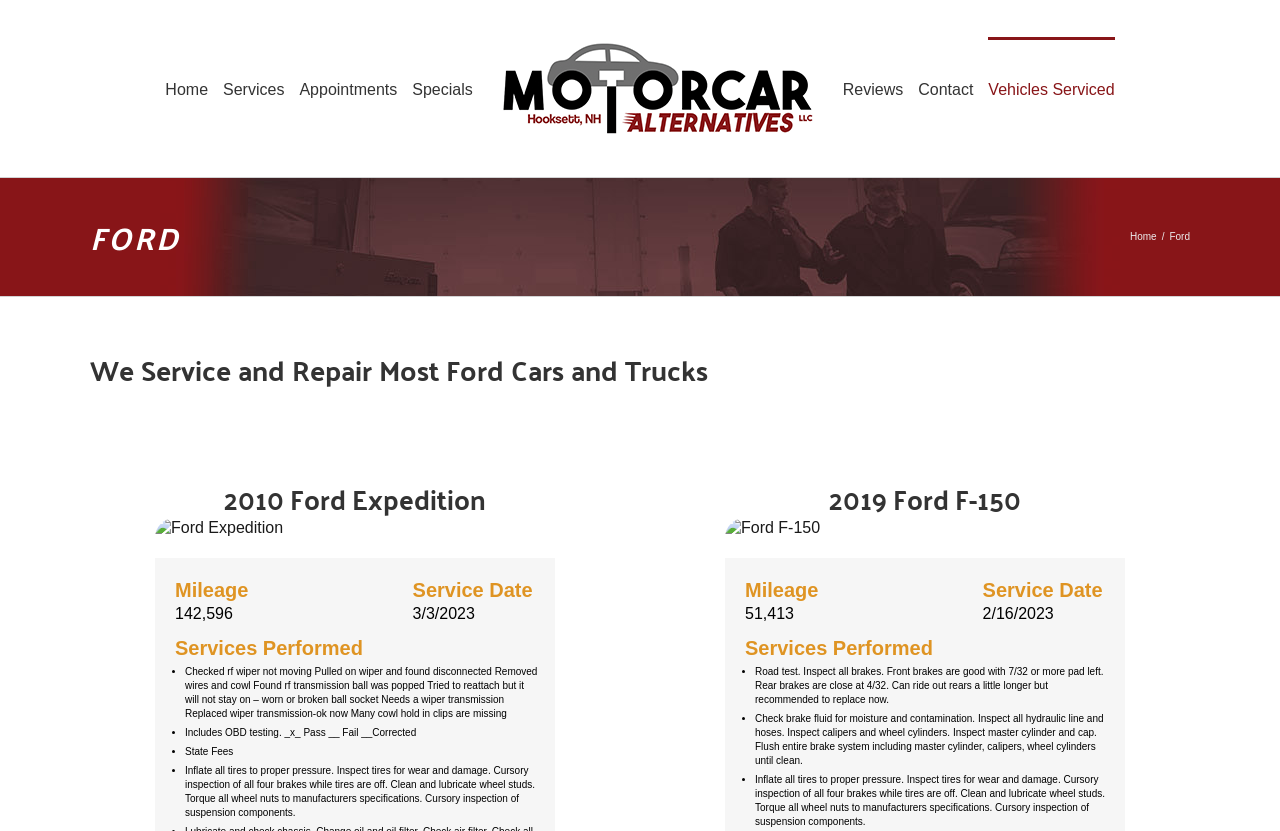Illustrate the webpage's structure and main components comprehensively.

The webpage is about Motorcar Alternatives, a service center that repairs and maintains Ford cars and trucks. At the top of the page, there is a main menu navigation bar with 7 menu items: Home, Services, Appointments, Specials, Reviews, Contact, and Vehicles Serviced. Below the navigation bar, there is a heading "FORD" and a link to the home page.

The main content of the page is divided into two sections, each describing a different Ford vehicle. The first section is about a 2010 Ford Expedition, and it includes an image of the vehicle, its mileage, and service date. Below that, there is a list of services performed, including checking and repairing the wiper transmission, OBD testing, and inflating tires to proper pressure.

The second section is about a 2019 Ford F-150, and it also includes an image of the vehicle, its mileage, and service date. Below that, there is a list of services performed, including road testing, inspecting brakes, and flushing the brake system.

Throughout the page, there are several links to other pages, including the home page, services, and appointments. There is also a logo of Motorcar Alternatives at the top right corner of the page.